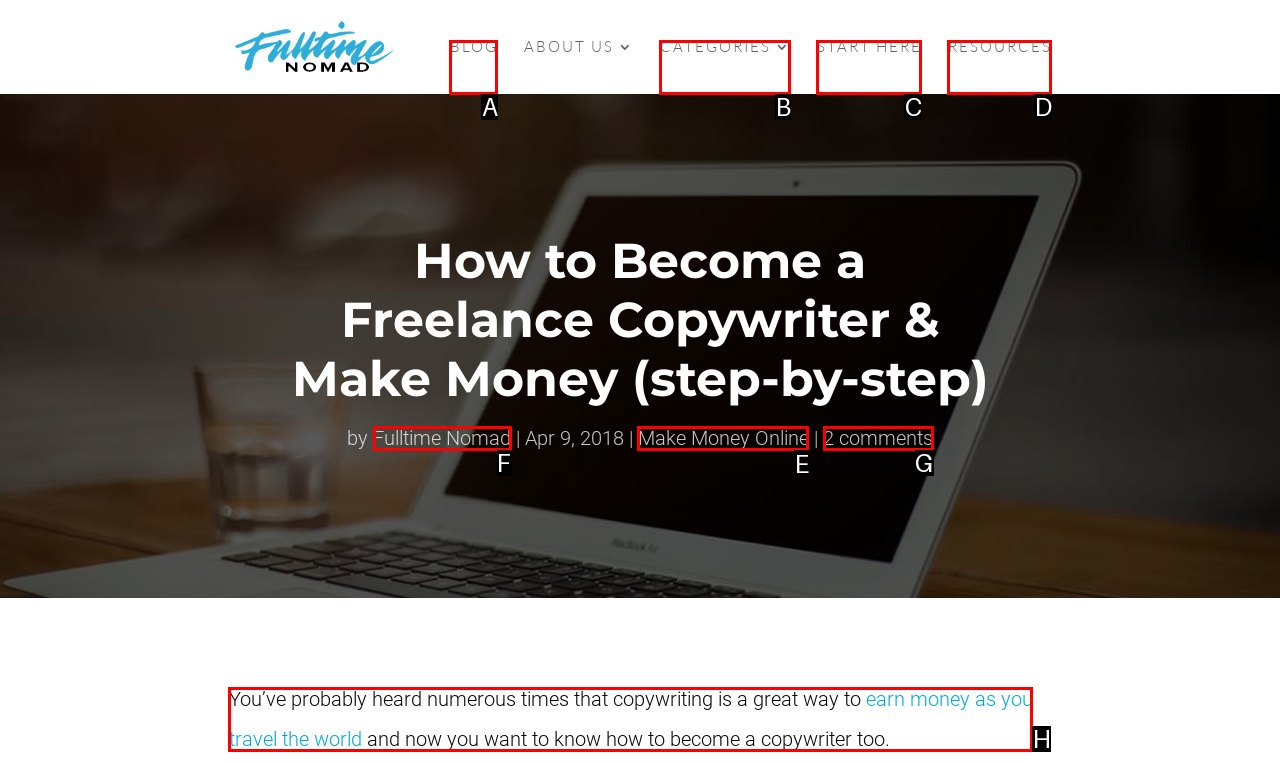Select the letter of the UI element that matches this task: read Make Money Online article
Provide the answer as the letter of the correct choice.

E